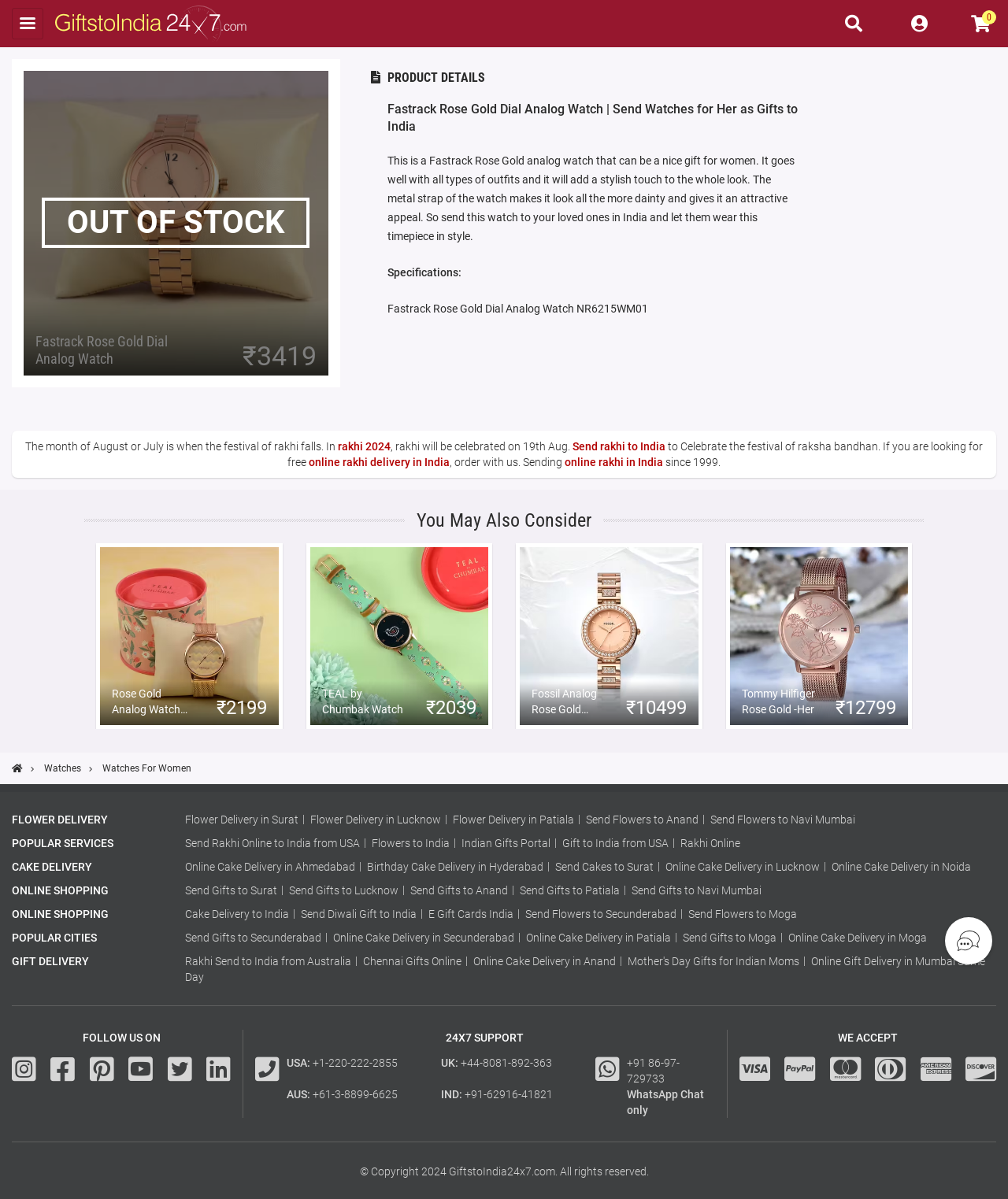Carefully examine the image and provide an in-depth answer to the question: What is the price of the Fastrack Rose Gold Dial Analog Watch?

I found the price of the watch by looking at the StaticText element with the text '₹3419' which is located near the image of the watch and the 'Fastrack Rose Gold Dial Analog Watch' link.